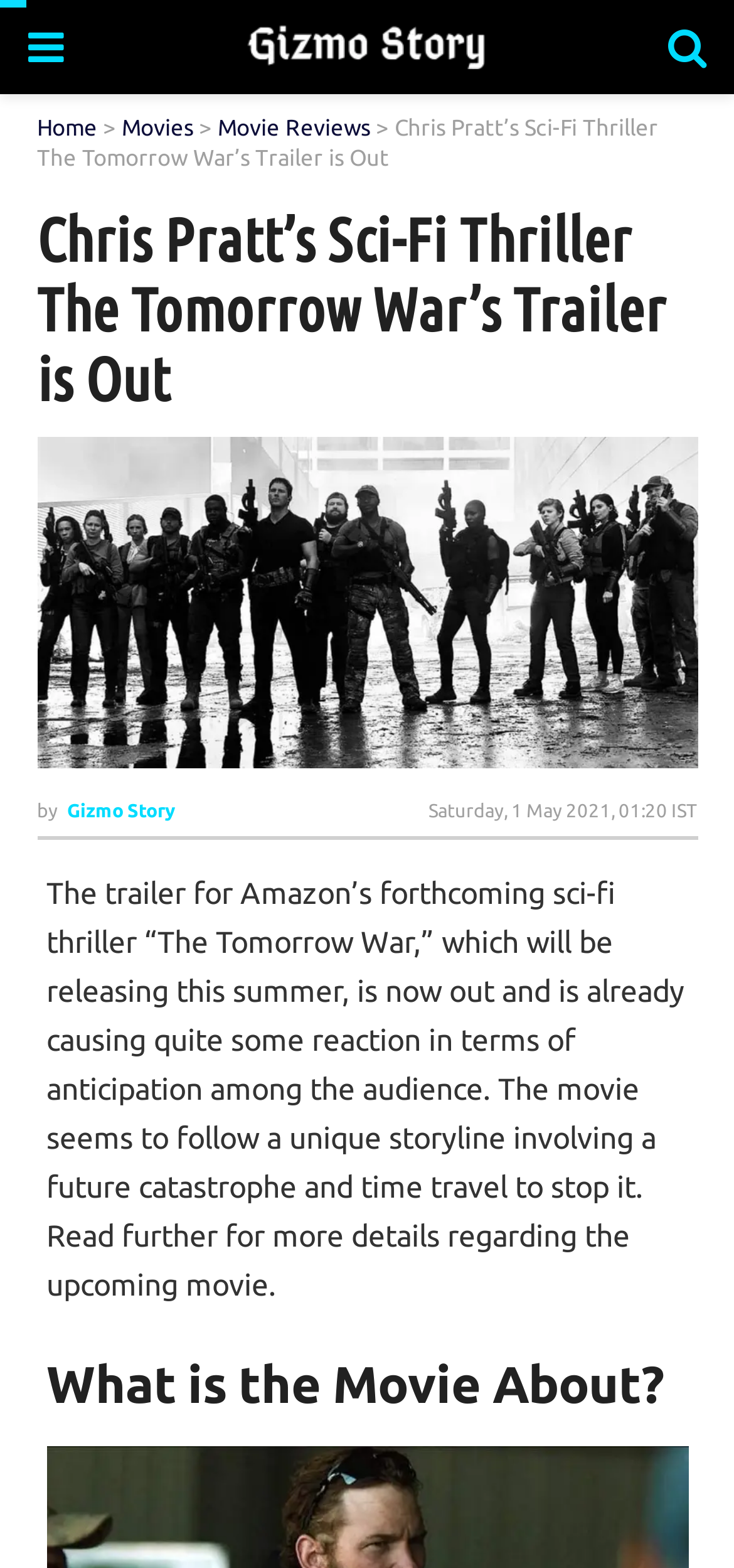Based on the image, provide a detailed and complete answer to the question: 
What is the name of the movie being discussed?

The answer can be found in the static text element that says 'Chris Pratt’s Sci-Fi Thriller The Tomorrow War’s Trailer is Out'. This is the main topic of the webpage, and the movie title is explicitly mentioned.